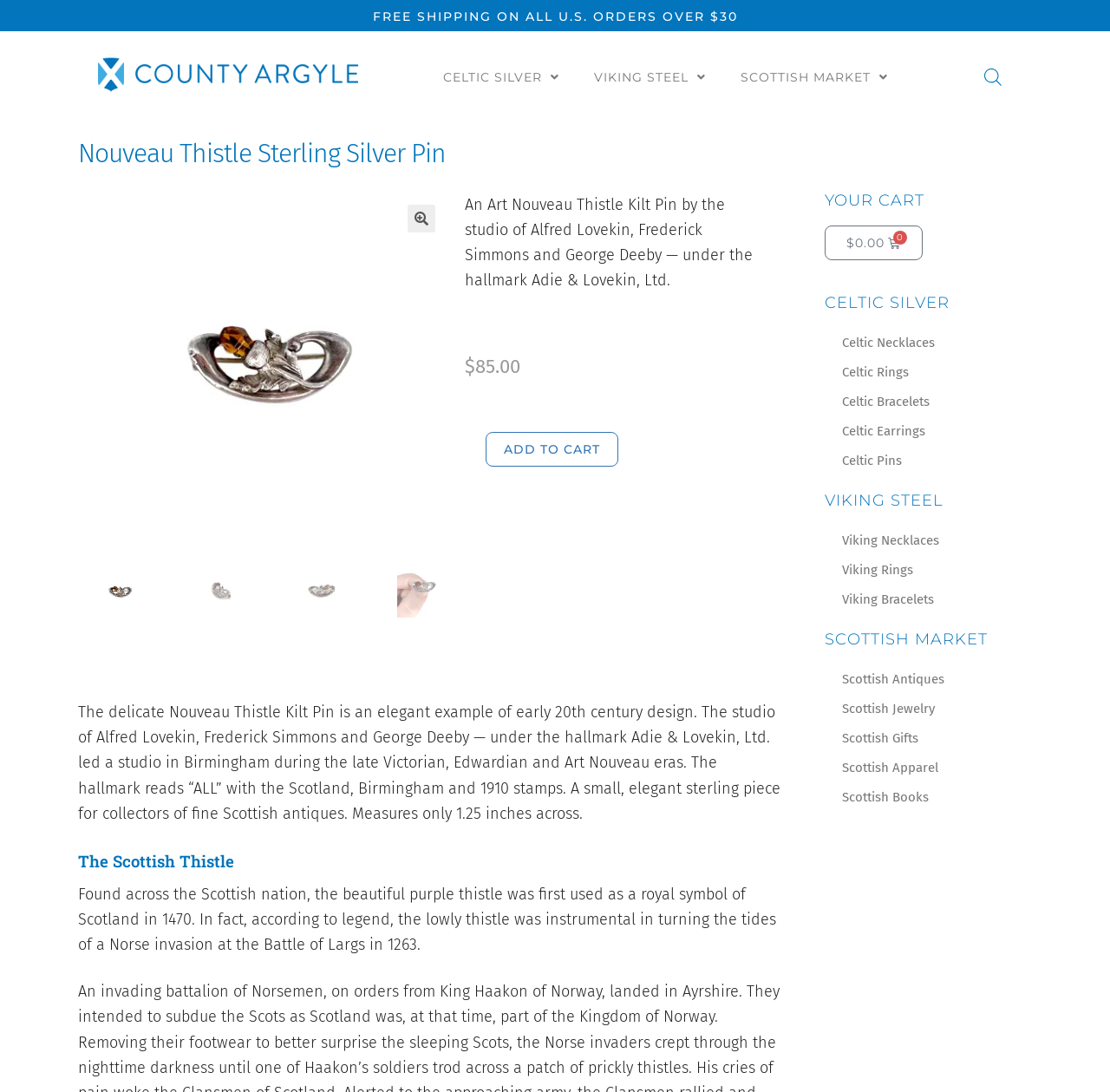Give a succinct answer to this question in a single word or phrase: 
What is the material of the Nouveau Thistle Kilt Pin?

Sterling Silver